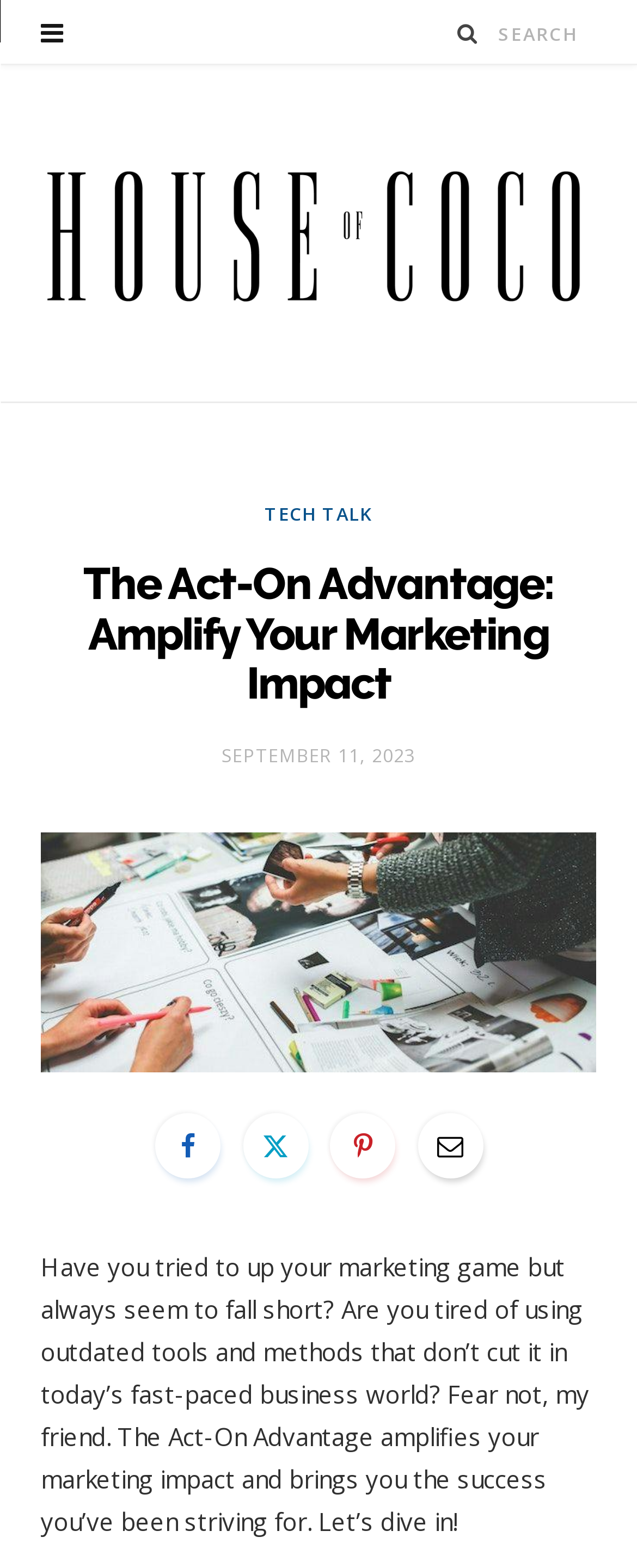Is there a search function on the webpage?
Craft a detailed and extensive response to the question.

I found a searchbox and a button with the text 'Search' at the top-right corner of the webpage, which suggests that there is a search function available.